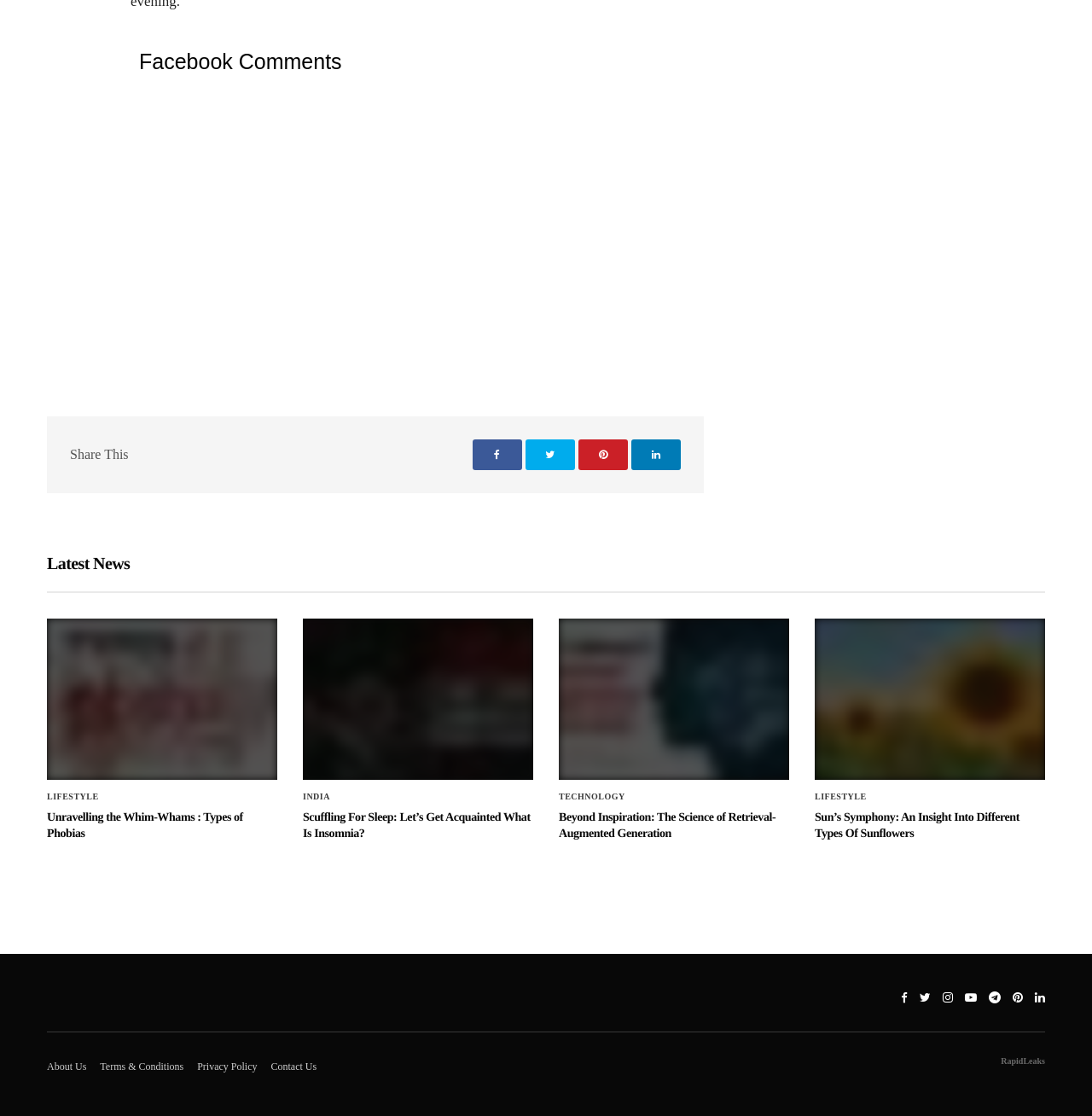How many social media links are there?
Based on the image, provide your answer in one word or phrase.

6